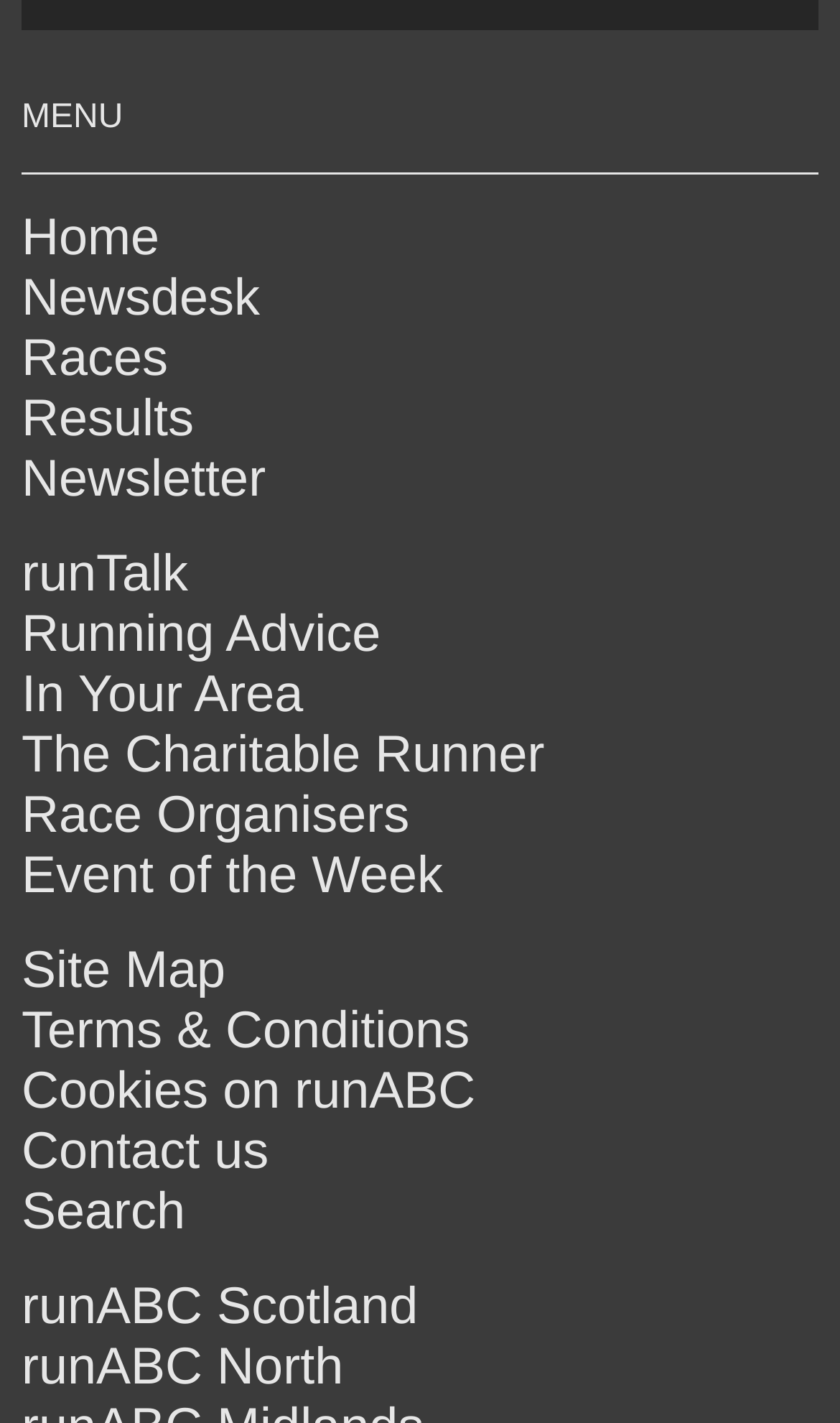Please answer the following question using a single word or phrase: 
How many links are in the bottom section of the navigation bar?

5